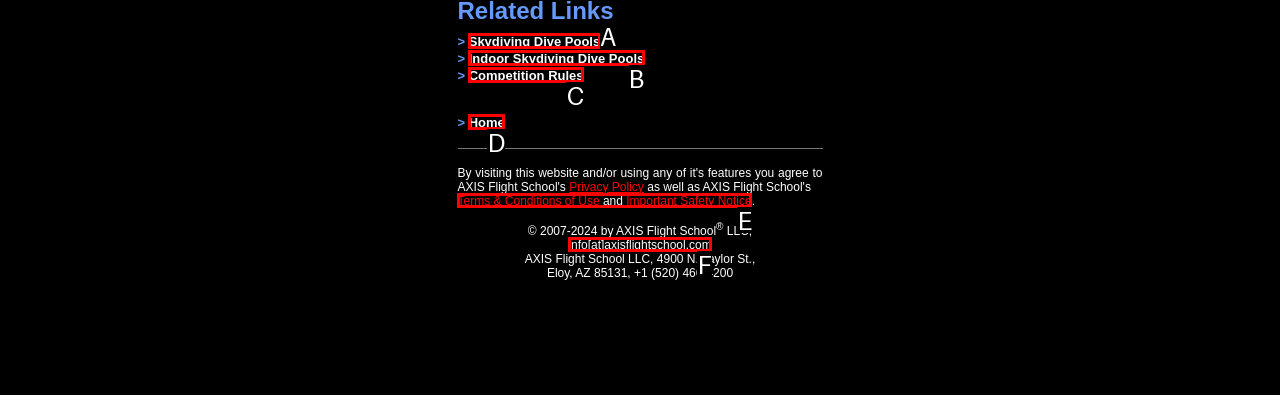From the provided options, pick the HTML element that matches the description: Indoor Skydiving Dive Pools. Respond with the letter corresponding to your choice.

B